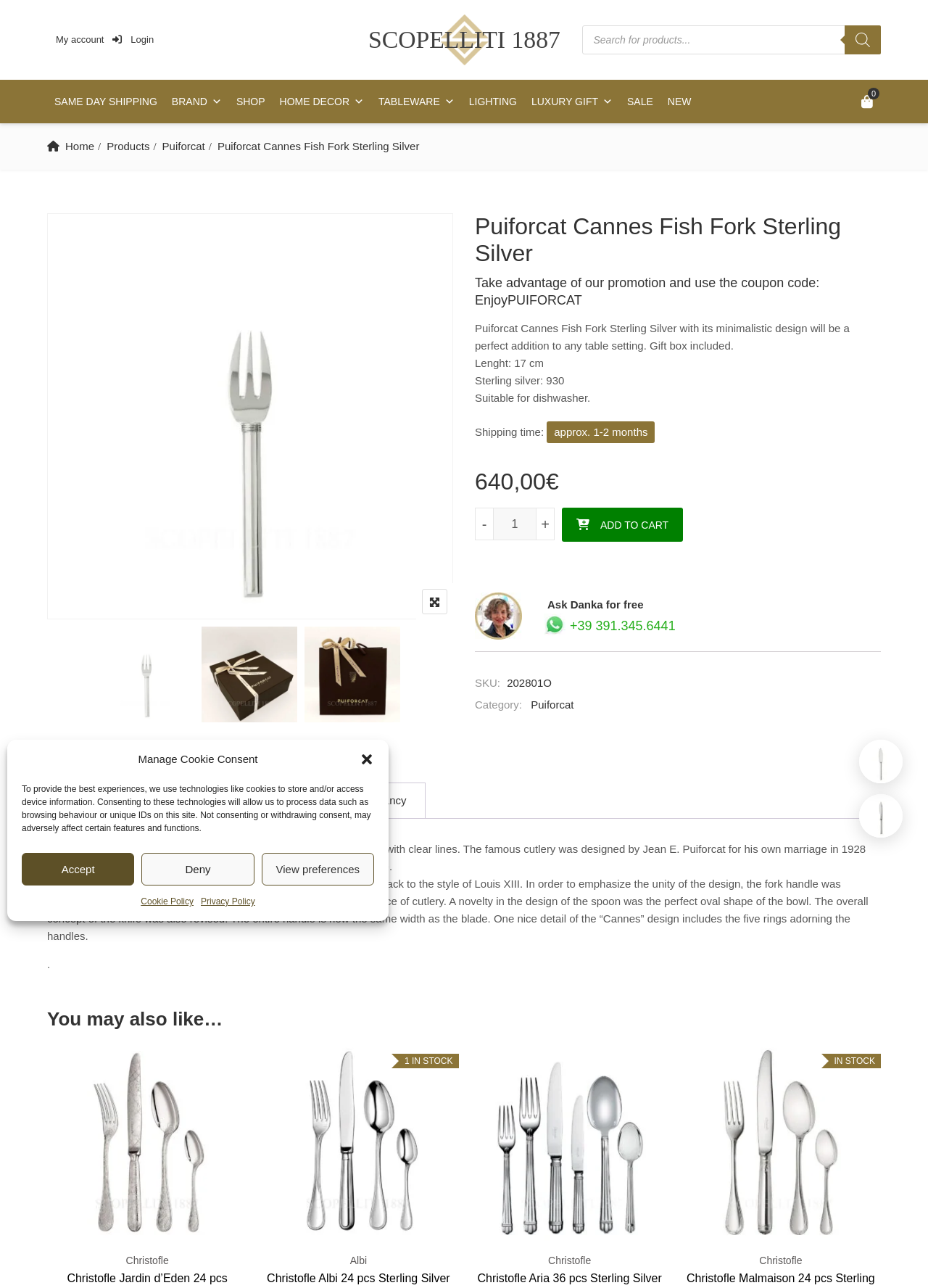Is the product suitable for dishwasher?
Based on the screenshot, answer the question with a single word or phrase.

Yes